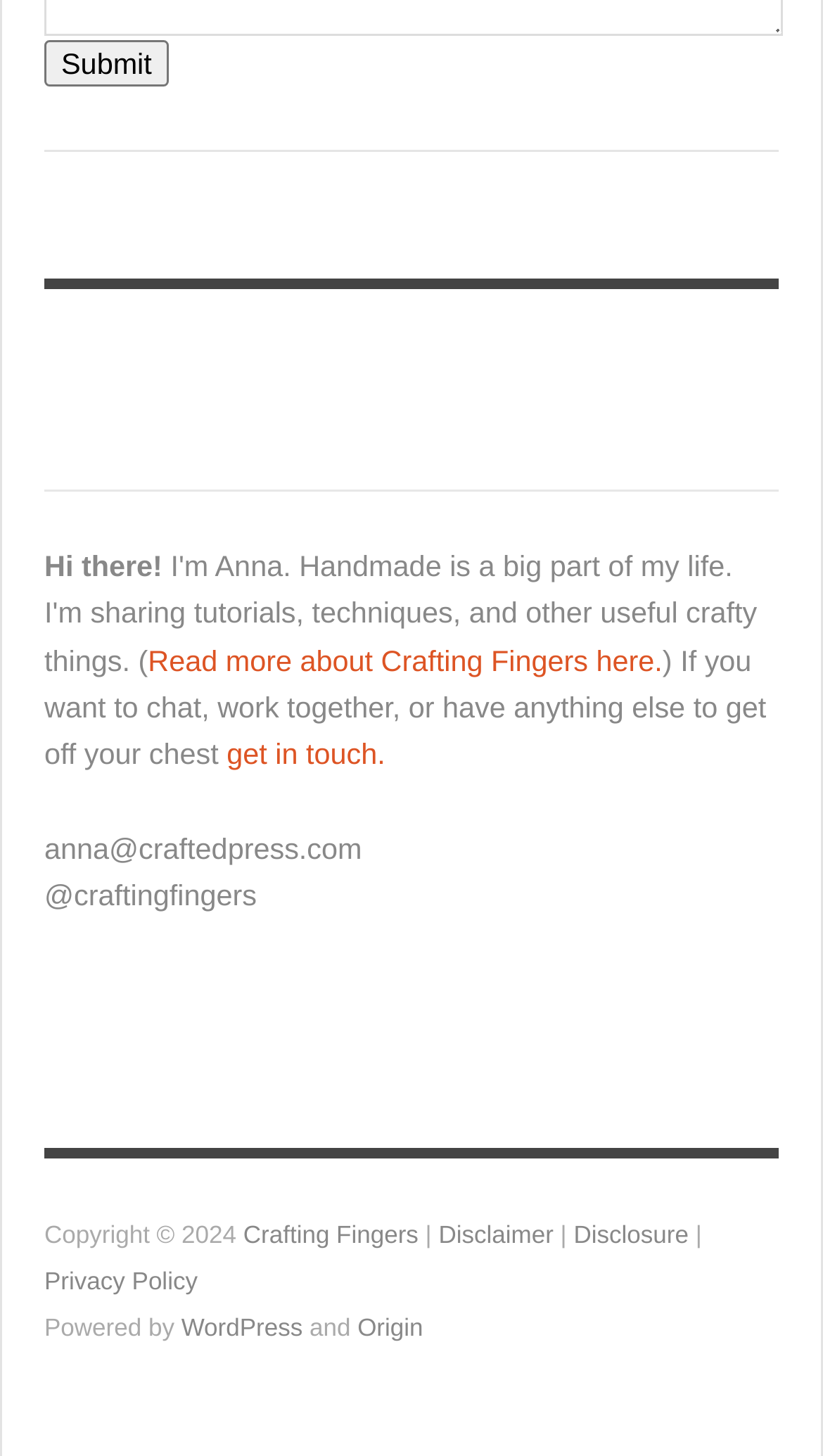Point out the bounding box coordinates of the section to click in order to follow this instruction: "Follow Crafting Fingers on Twitter".

[0.285, 0.26, 0.392, 0.283]